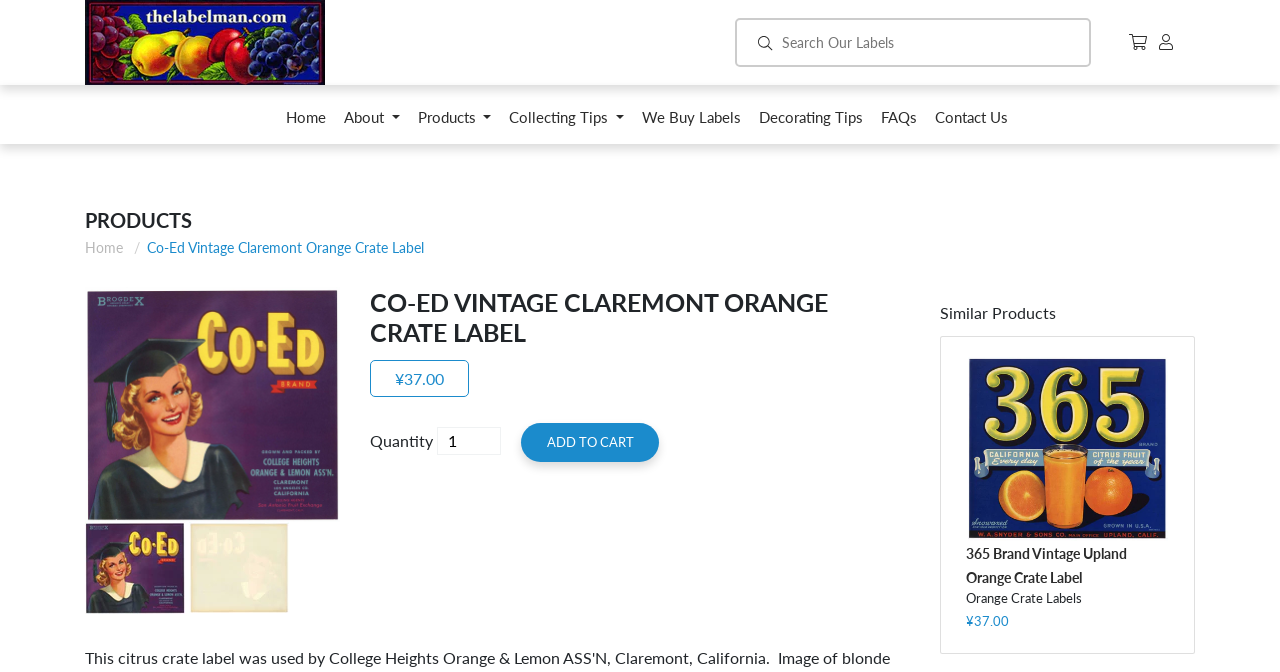What is the text on the button to add the product to the cart?
Please provide a single word or phrase in response based on the screenshot.

ADD TO CART